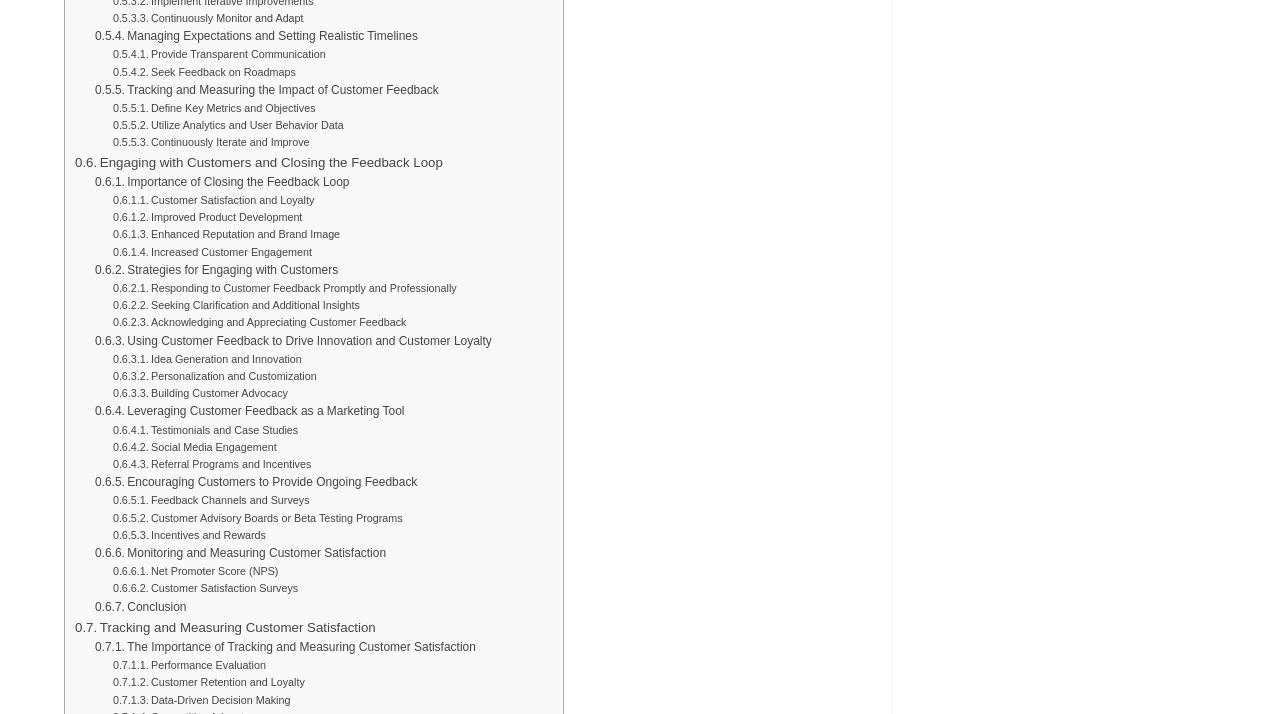What is the main topic of this webpage?
Refer to the screenshot and respond with a concise word or phrase.

Customer Feedback